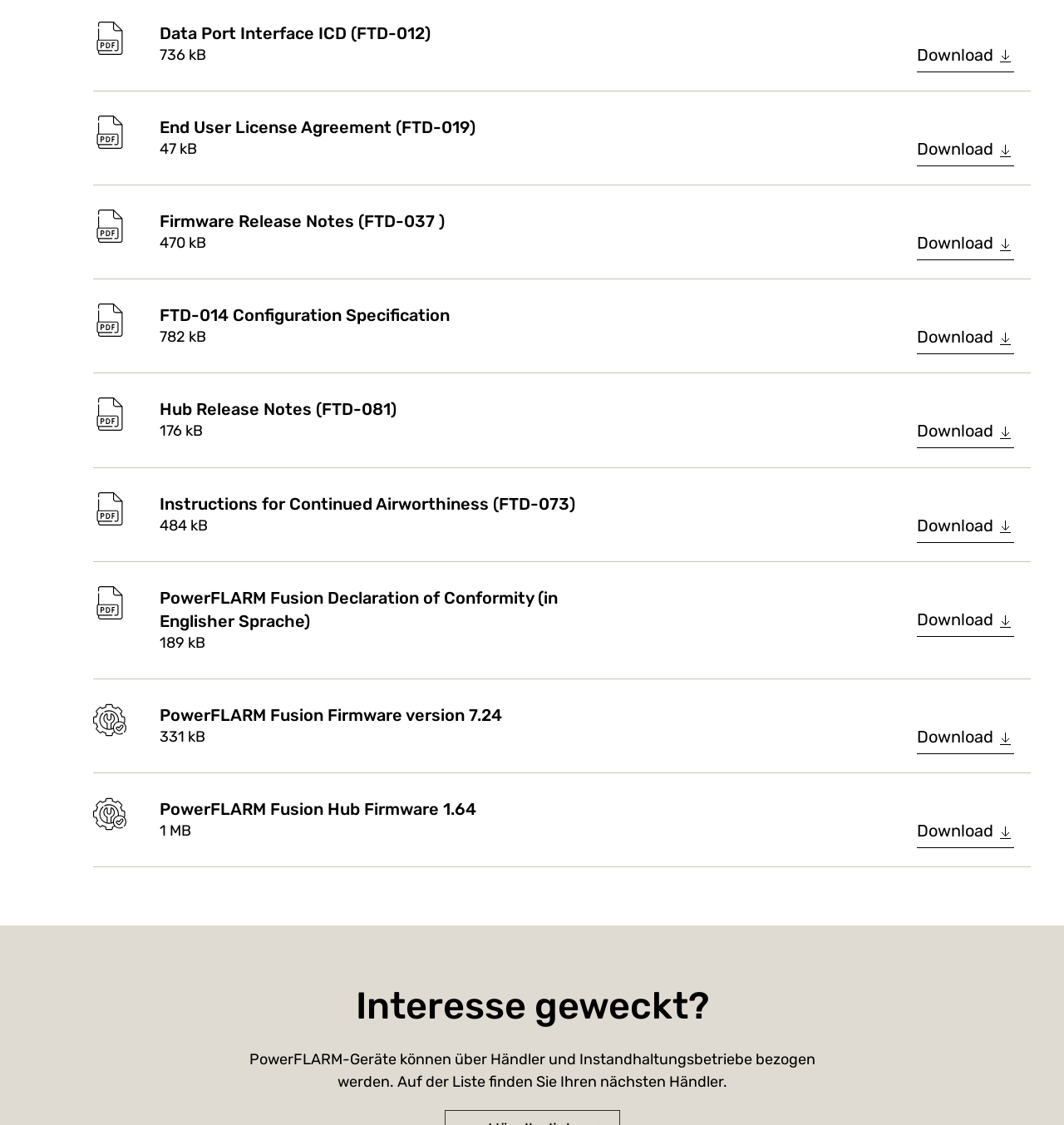Please identify the bounding box coordinates of the element's region that should be clicked to execute the following instruction: "Download Hub Release Notes (FTD-081)". The bounding box coordinates must be four float numbers between 0 and 1, i.e., [left, top, right, bottom].

[0.862, 0.374, 0.938, 0.392]